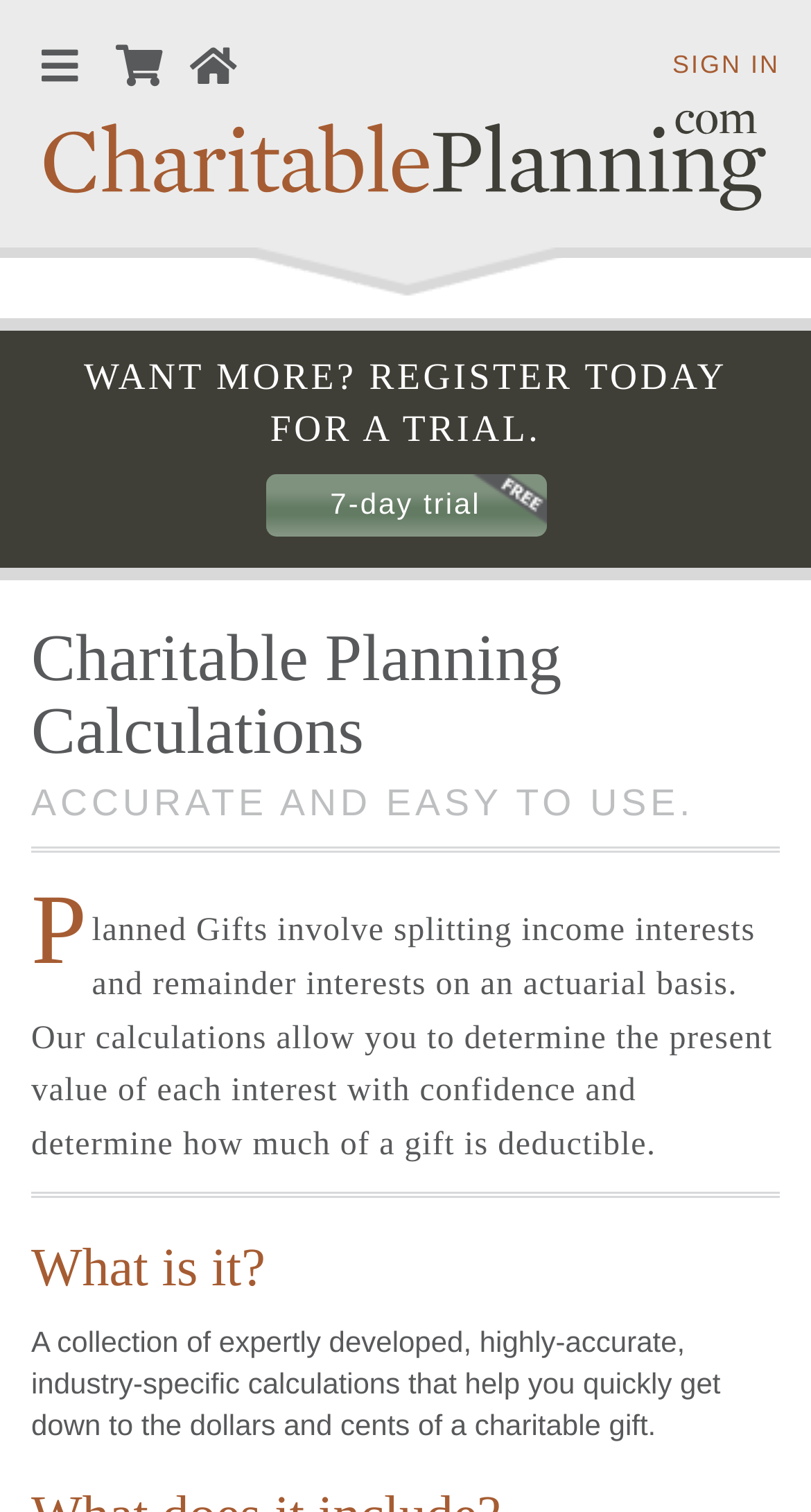Please answer the following query using a single word or phrase: 
What can users do after registering on this website?

Get access to calculations